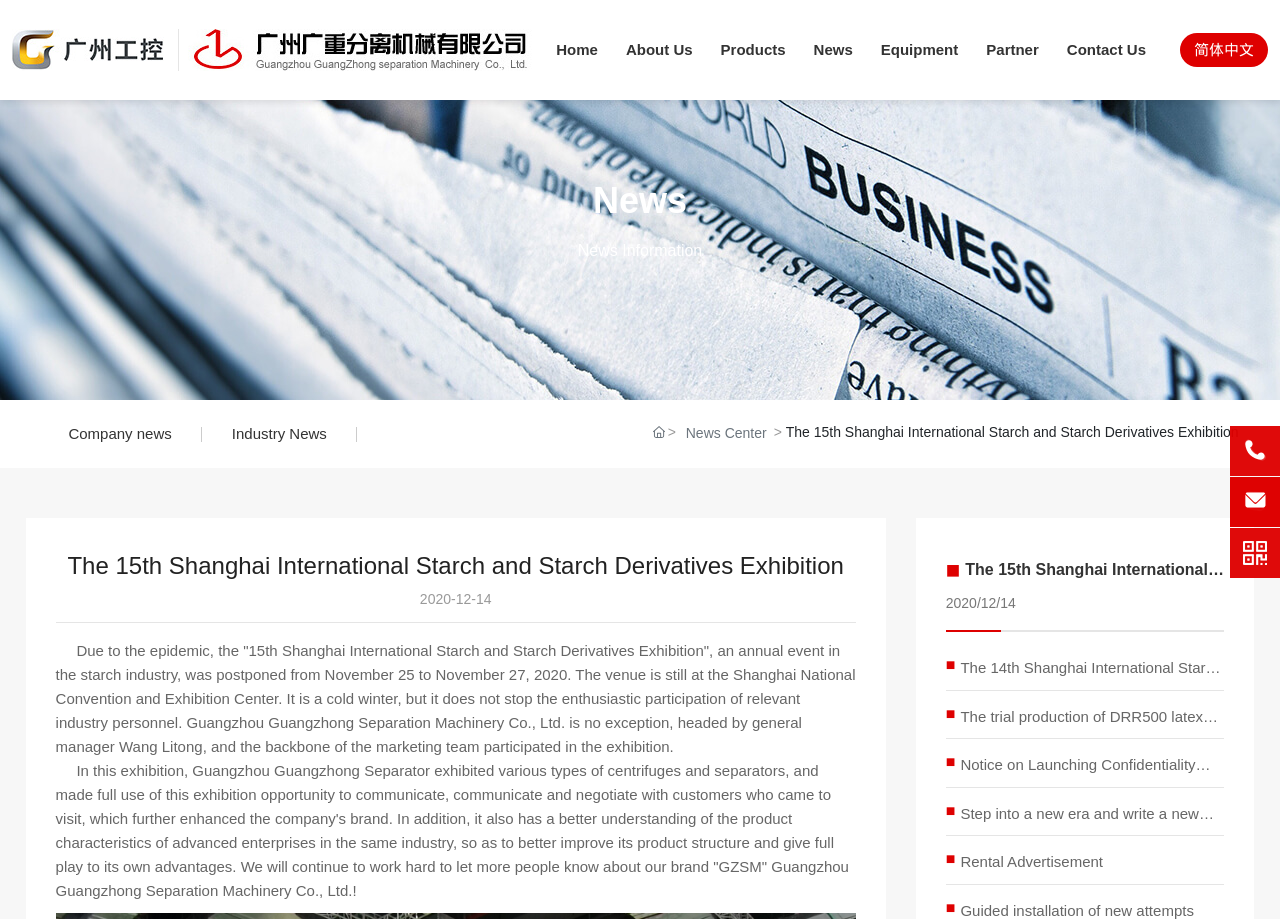What is the date of the exhibition?
Refer to the image and respond with a one-word or short-phrase answer.

2020-12-14